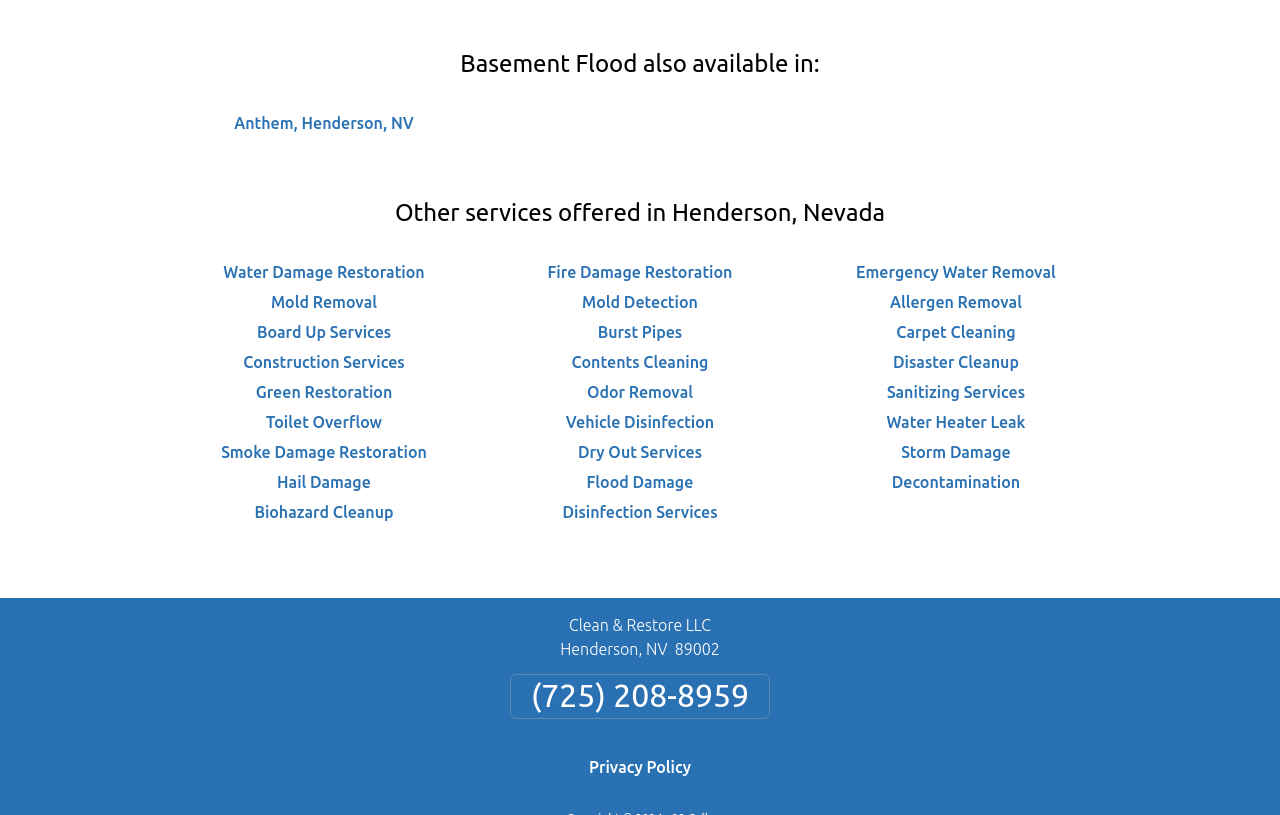Specify the bounding box coordinates of the area that needs to be clicked to achieve the following instruction: "Call (725) 208-8959".

[0.398, 0.826, 0.602, 0.882]